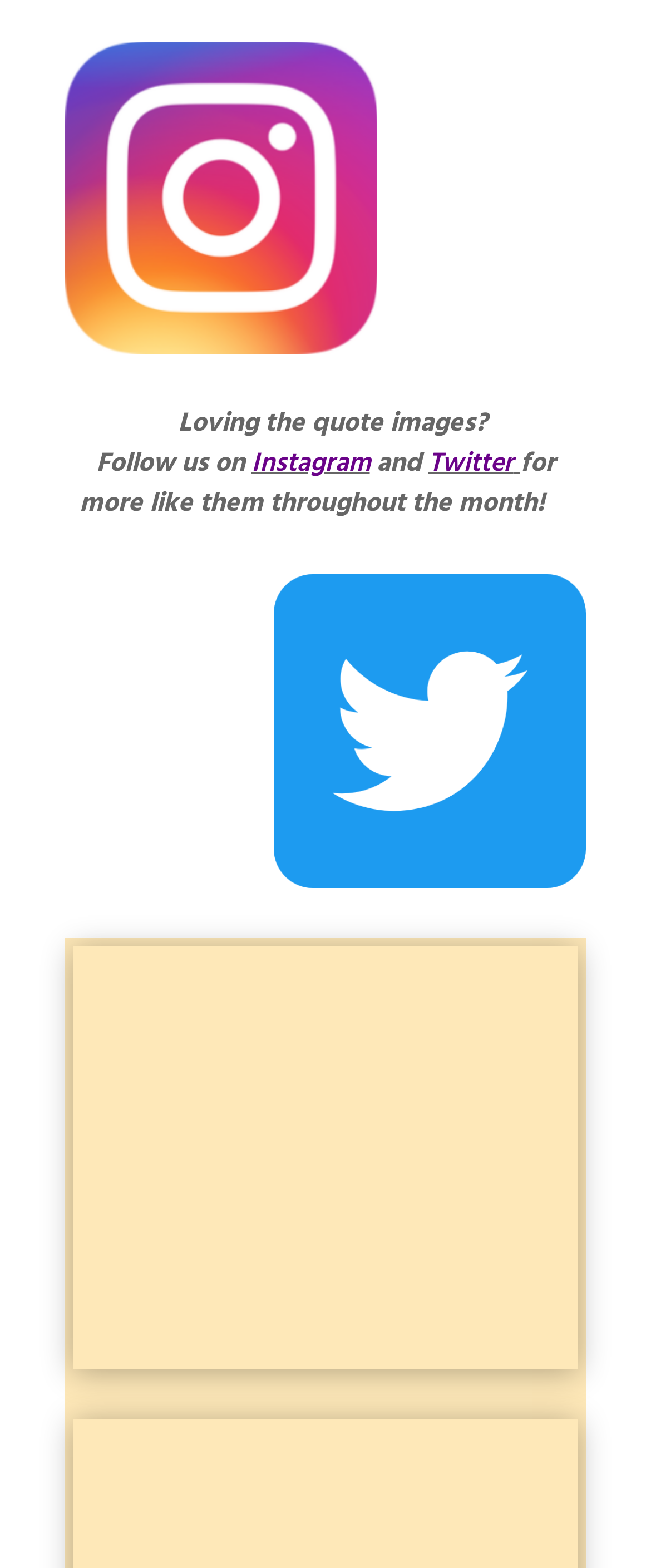Give the bounding box coordinates for the element described by: "Instagram".

[0.386, 0.283, 0.568, 0.31]